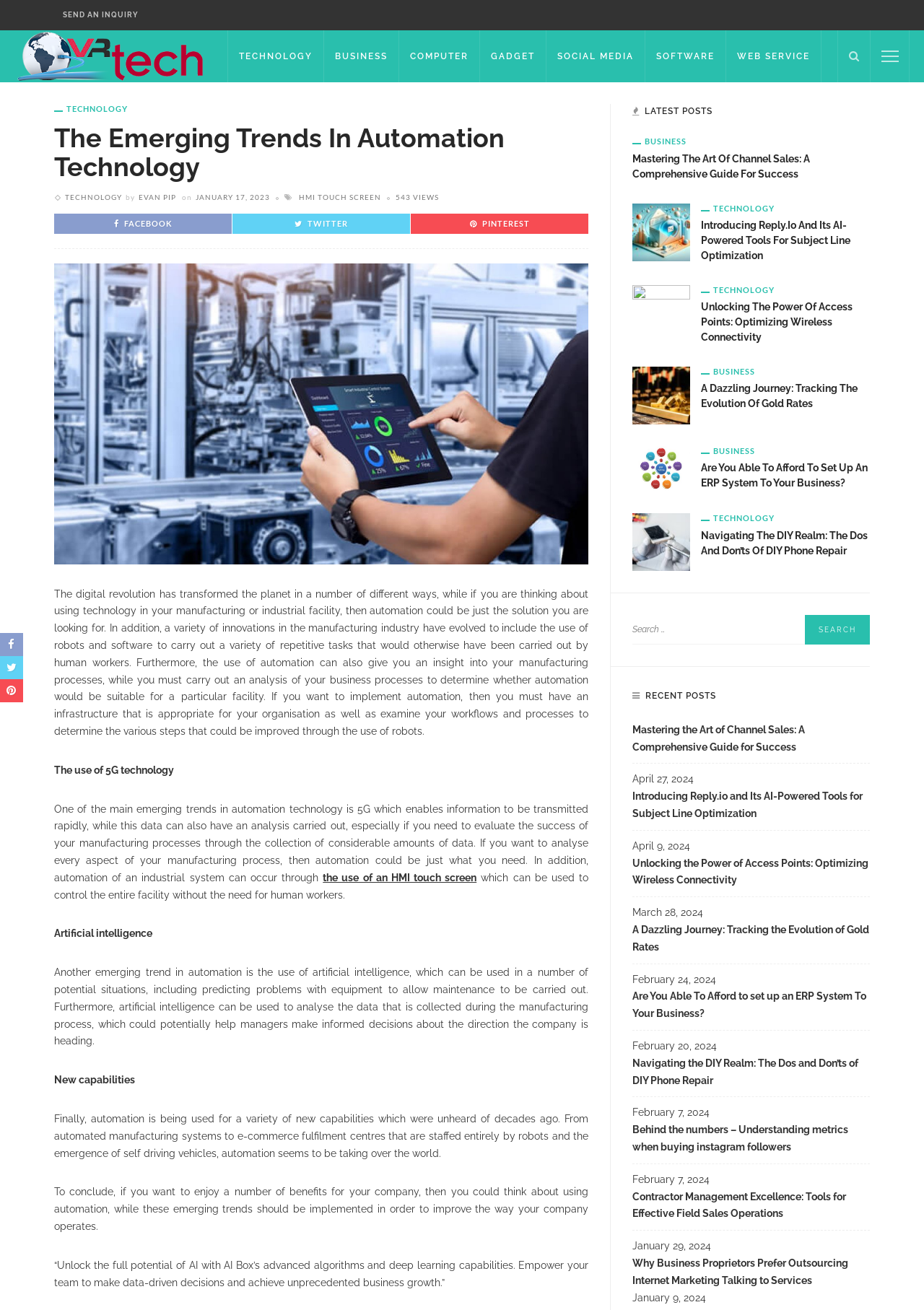Using the webpage screenshot and the element description Computer, determine the bounding box coordinates. Specify the coordinates in the format (top-left x, top-left y, bottom-right x, bottom-right y) with values ranging from 0 to 1.

[0.432, 0.023, 0.519, 0.063]